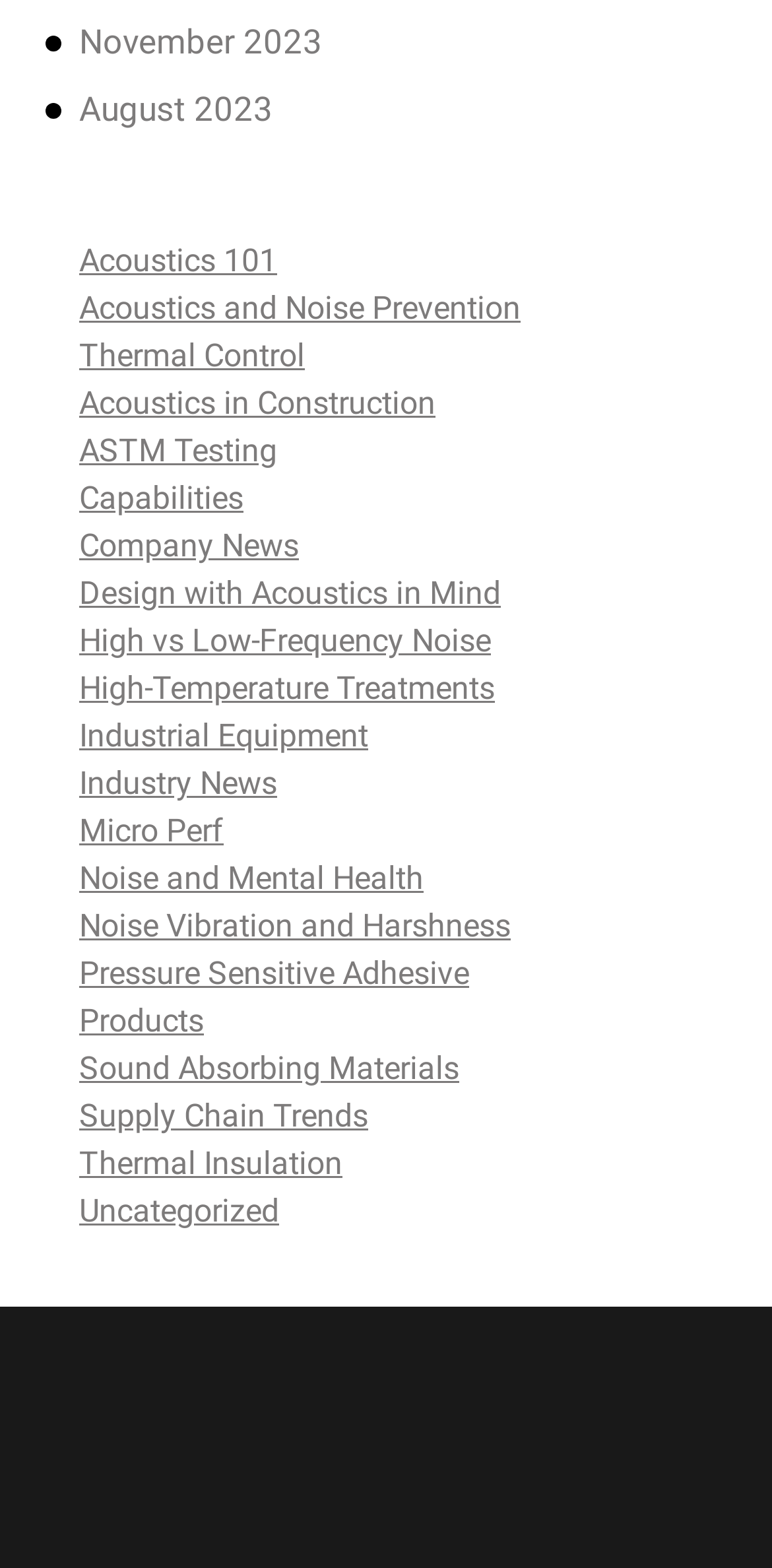Give a short answer using one word or phrase for the question:
What are the categories listed on the webpage?

Acoustics, Thermal Control, etc.